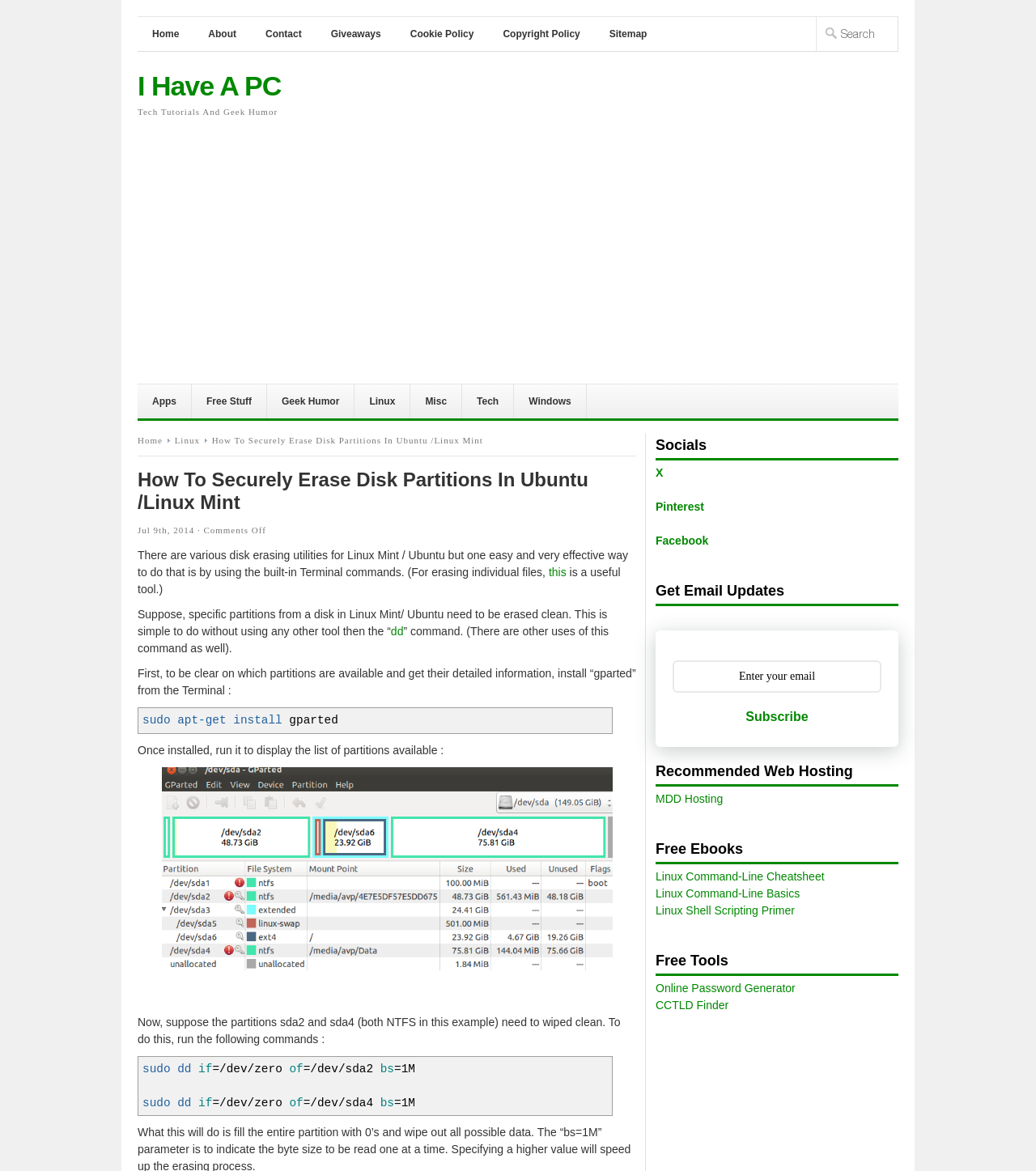Please locate the bounding box coordinates of the element that needs to be clicked to achieve the following instruction: "Visit the Home page". The coordinates should be four float numbers between 0 and 1, i.e., [left, top, right, bottom].

[0.133, 0.015, 0.187, 0.043]